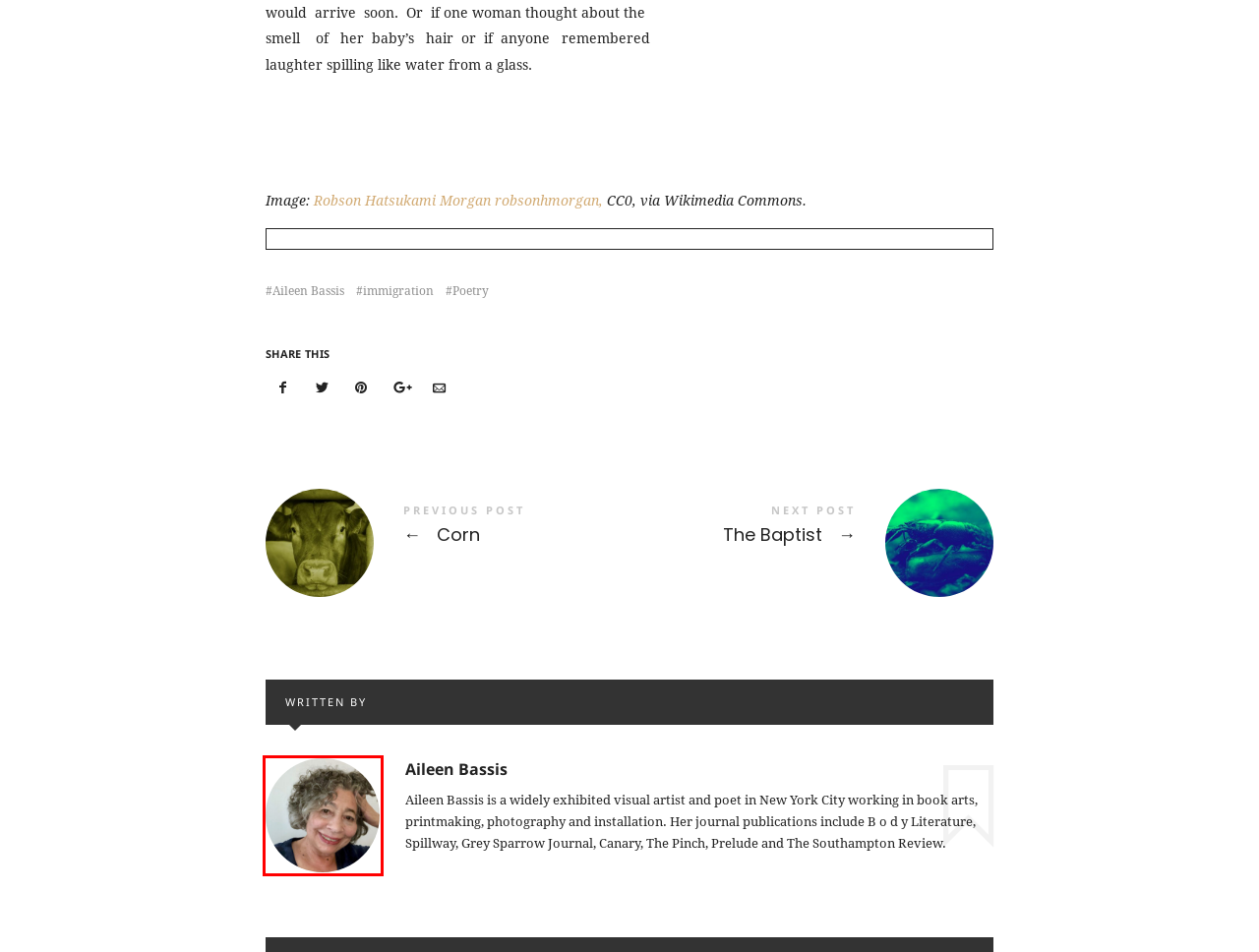You are given a screenshot of a webpage with a red rectangle bounding box around a UI element. Select the webpage description that best matches the new webpage after clicking the element in the bounding box. Here are the candidates:
A. Corn - Portland Review
B. immigration Archives - Portland Review
C. Aileen Bassis Archives - Portland Review
D. The Baptist - Portland Review
E. Aileen Bassis, Author at Portland Review
F. Shark Attack with Missing Sister - Portland Review
G. Archive - Portland Review
H. Events - Portland Review

E